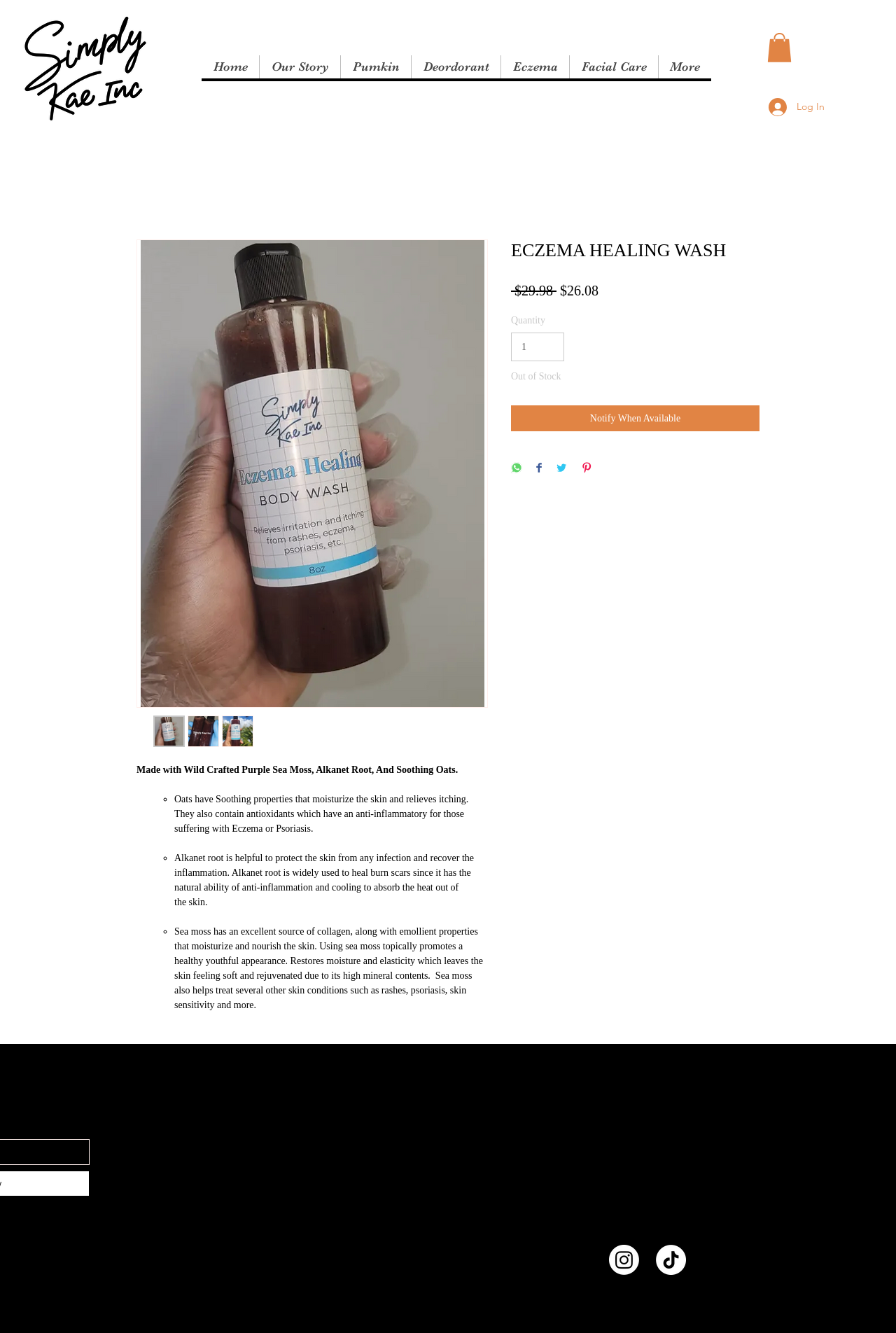Determine the bounding box coordinates for the element that should be clicked to follow this instruction: "Click the Notify When Available button". The coordinates should be given as four float numbers between 0 and 1, in the format [left, top, right, bottom].

[0.57, 0.304, 0.848, 0.324]